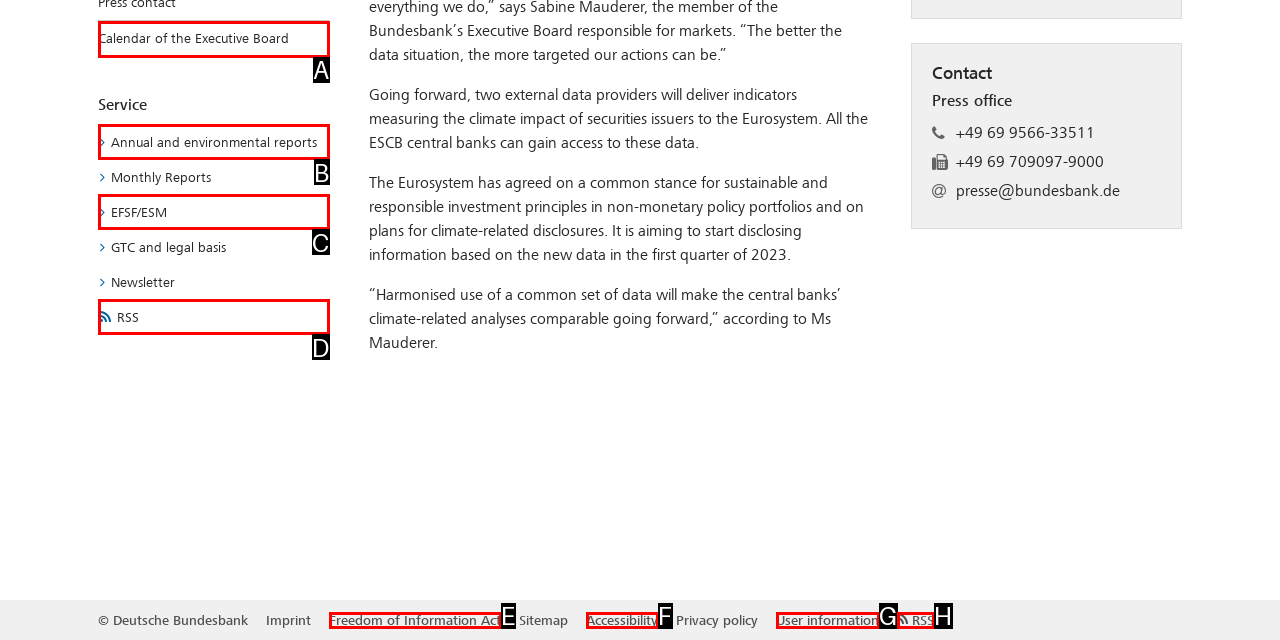Using the description: Cole, Scott & Kissane, P.A., find the best-matching HTML element. Indicate your answer with the letter of the chosen option.

None